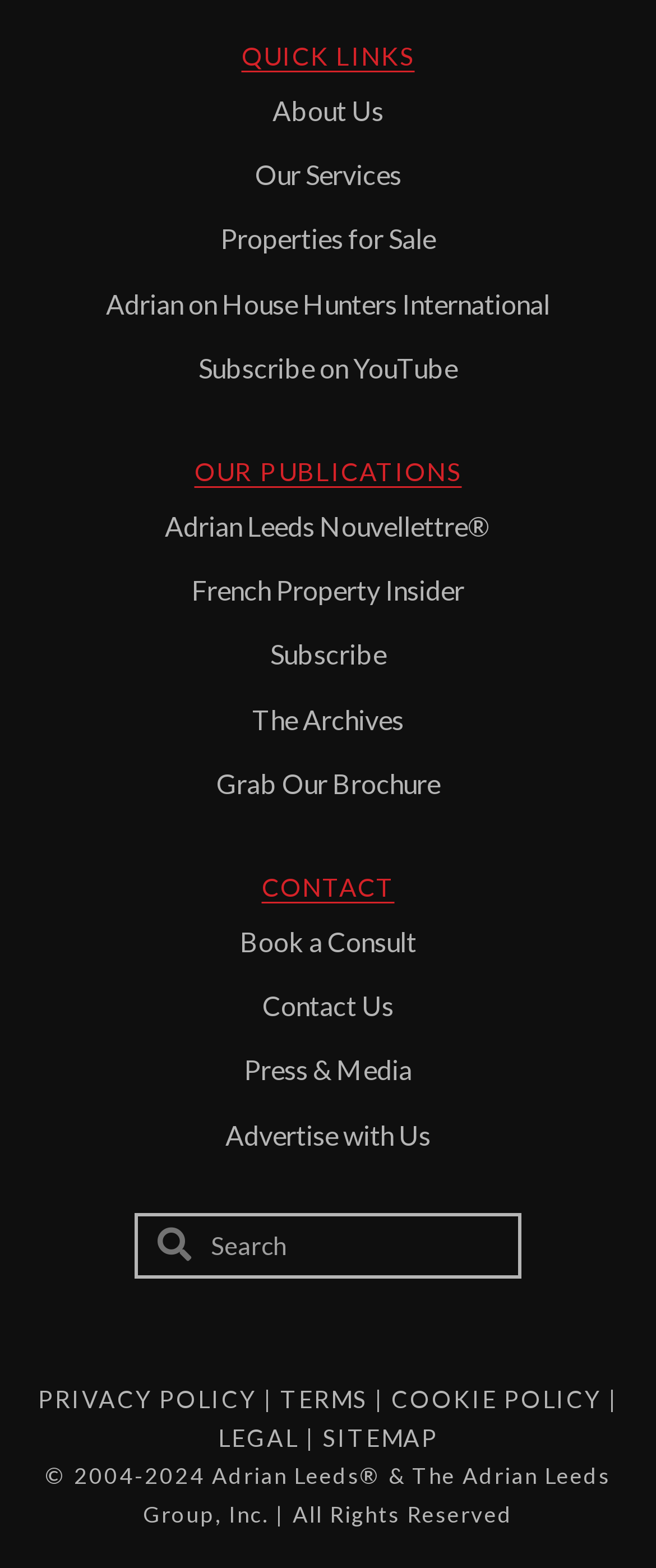Show the bounding box coordinates for the HTML element described as: "Adrian on House Hunters International".

[0.162, 0.23, 0.838, 0.251]